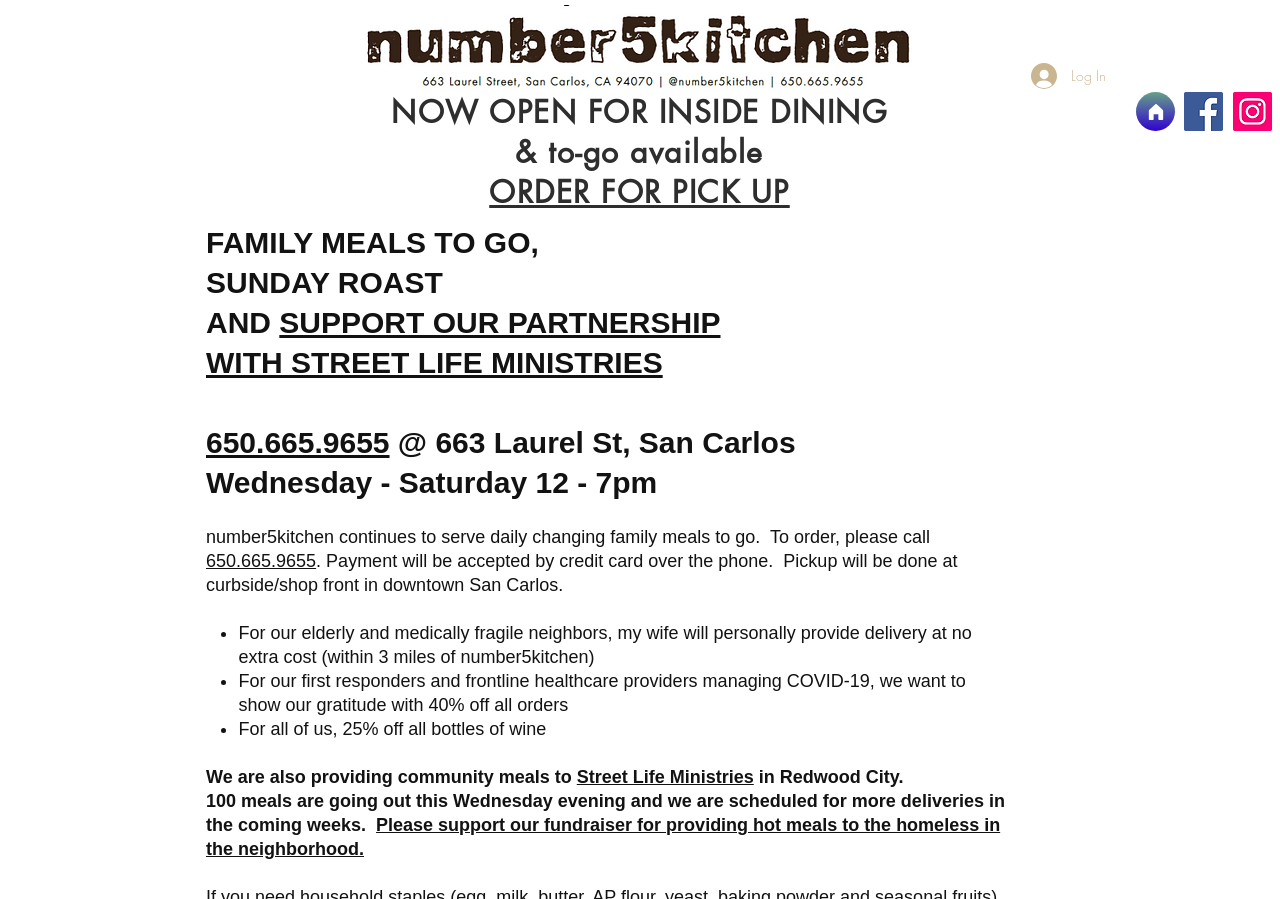Please identify the bounding box coordinates of the area that needs to be clicked to fulfill the following instruction: "Support the partnership with Street Life Ministries."

[0.218, 0.34, 0.563, 0.377]